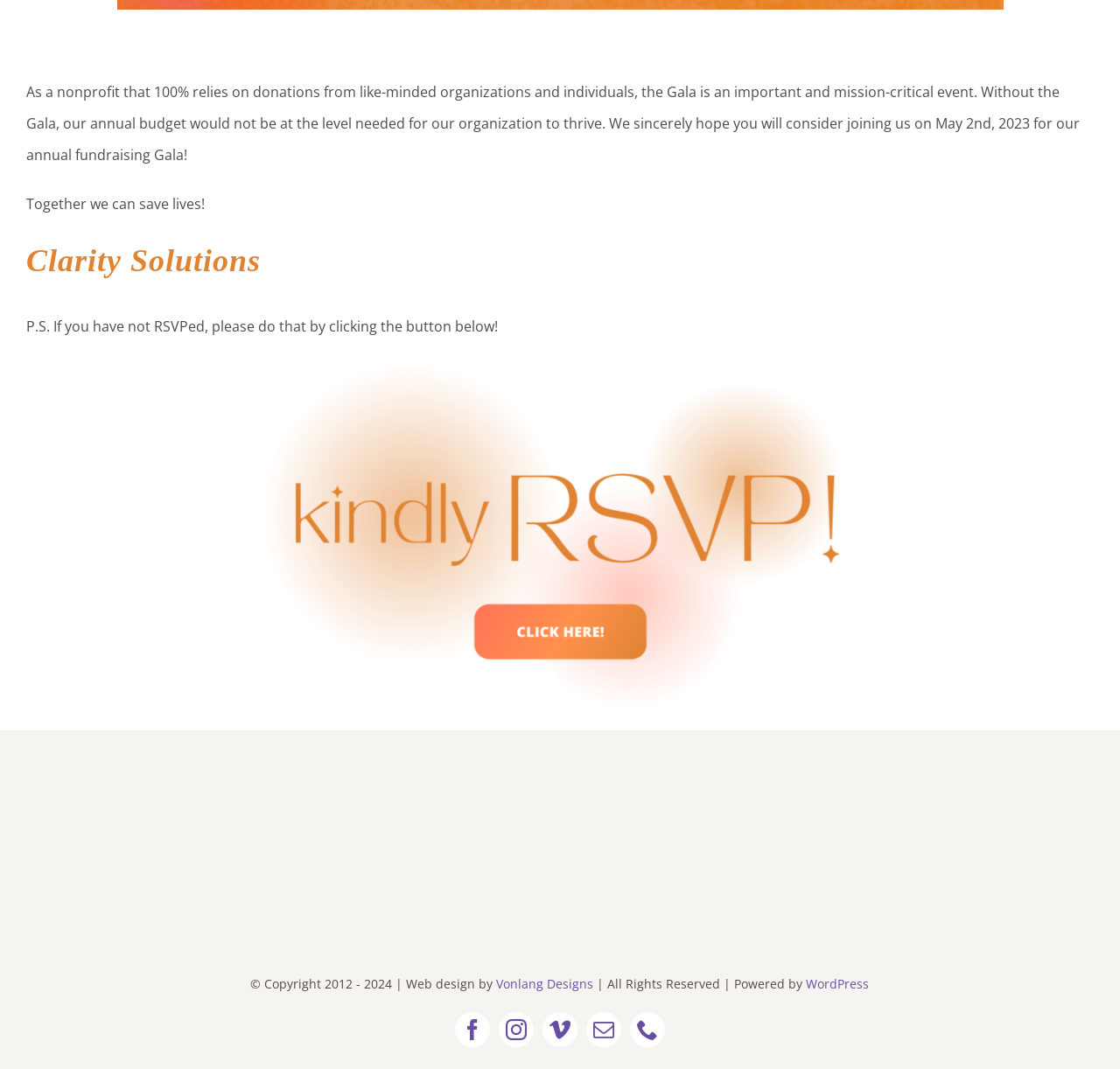What is the name of the organization?
Answer the question with a single word or phrase derived from the image.

Clarity Solutions